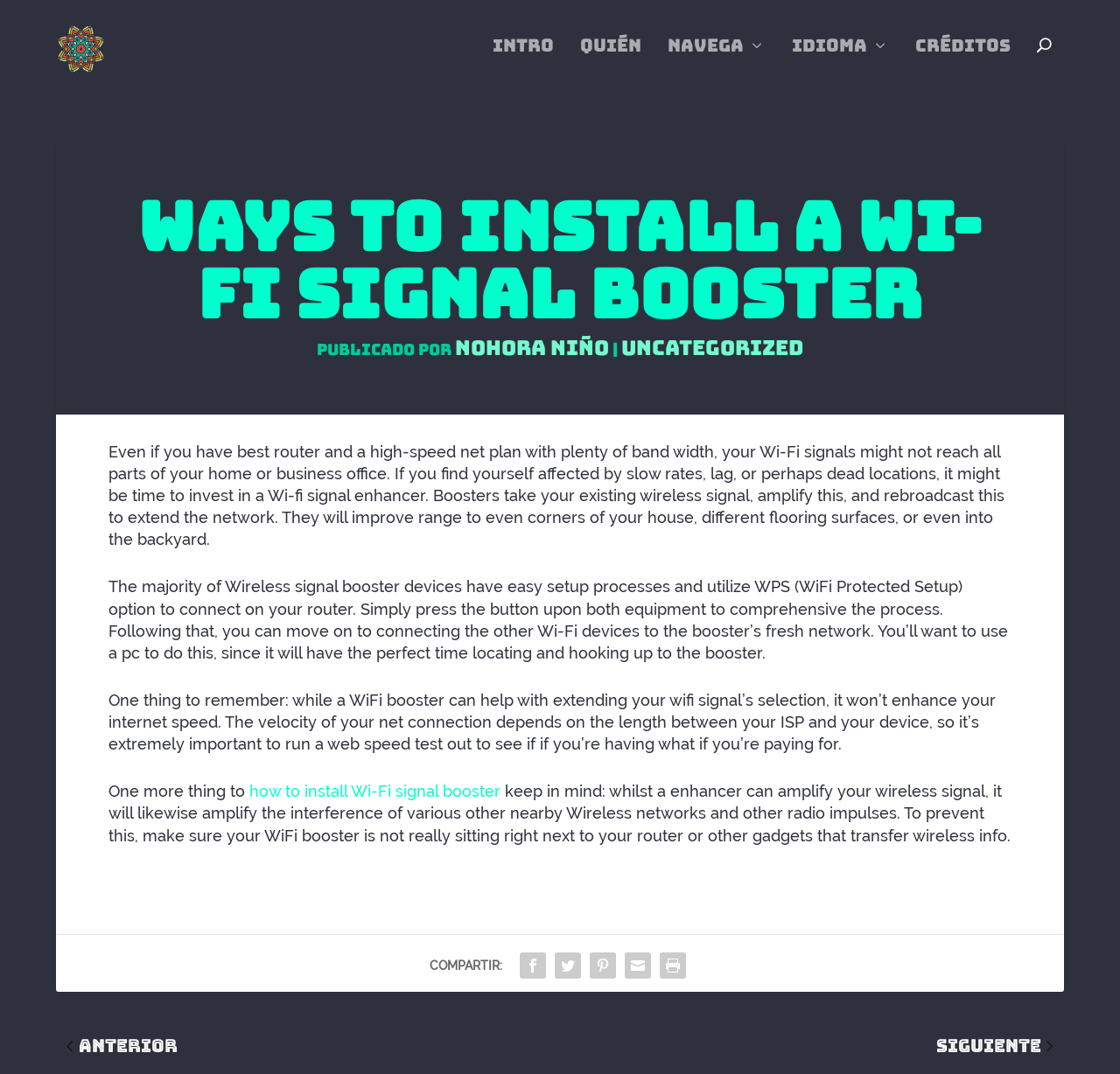What is not improved by a Wi-Fi signal booster?
Provide a thorough and detailed answer to the question.

According to the article, a Wi-Fi signal booster can help extend the Wi-Fi signal's range, but it won't enhance the internet speed, which depends on the distance between the ISP and the device.